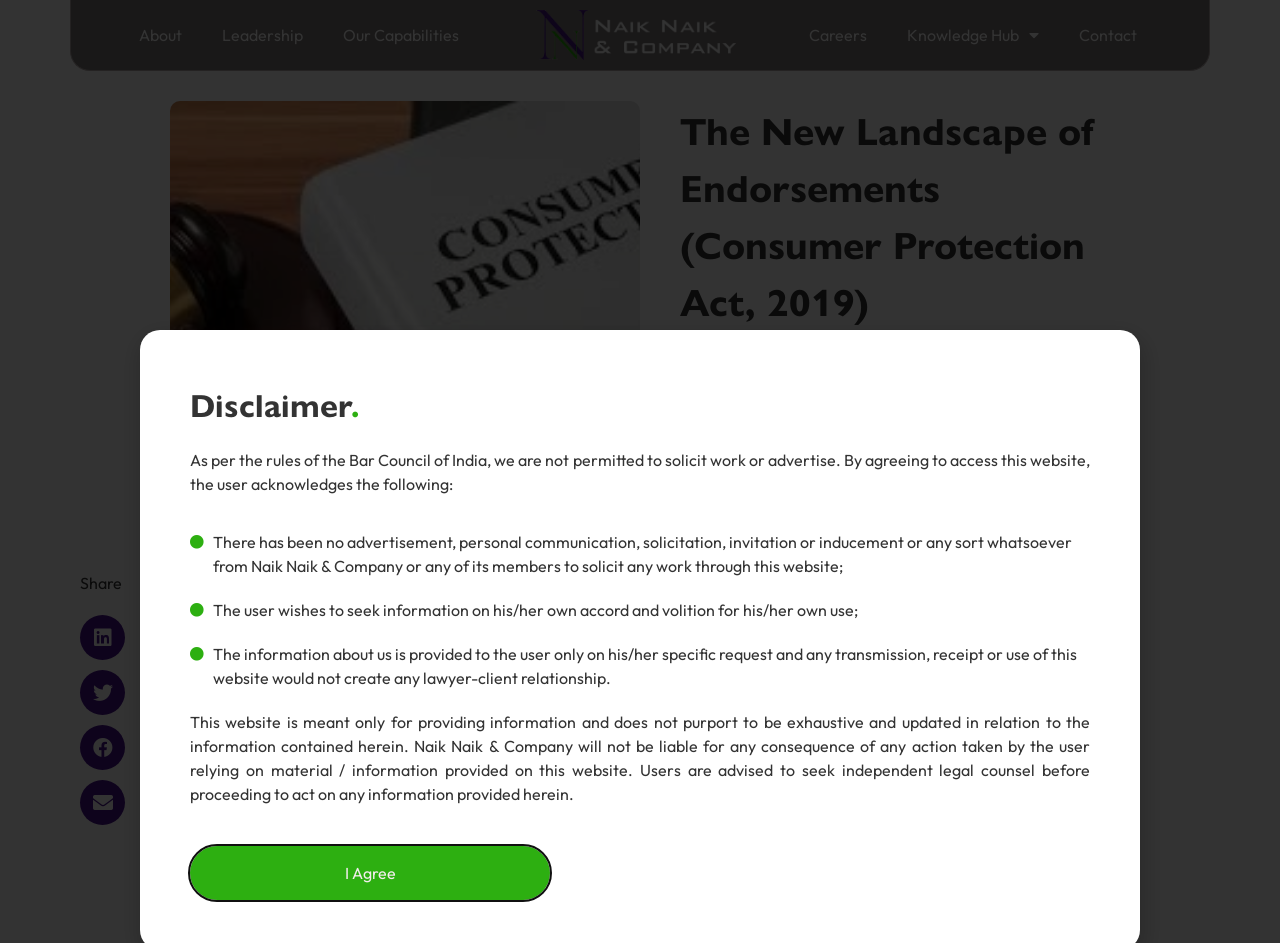Analyze and describe the webpage in a detailed narrative.

This webpage appears to be a legal article or blog post discussing the Consumer Protection Act, 2019, in India. At the top, there is a navigation menu with links to "About", "Leadership", "Our Capabilities", and other sections. Below the navigation menu, the title "The New Landscape of Endorsements (Consumer Protection Act, 2019)" is prominently displayed.

To the right of the title, there is a section with the author's name, "Vasundhara Kuthiala", and categories "Knowledge Bank" and "Litigation & Dispute Resolution". The date "April 5, 2021" is also mentioned.

The main content of the article is divided into several paragraphs, which discuss the impact of the Consumer Protection Act on endorsements and consumer rights. The text mentions specific examples of celebrities, such as Shahrukh Khan and Amitabh Bachchan, who have been involved in legal battles related to endorsements.

On the left side of the page, there is a "Share" section with buttons to share the article on LinkedIn, Twitter, Facebook, and email.

At the bottom of the page, there is a disclaimer section with several paragraphs of text explaining the rules of the Bar Council of India and the terms of use for the website. The disclaimer section also includes a link to "I Agree" at the very bottom.

Overall, the webpage appears to be a informative article or blog post on a legal topic, with a focus on the Consumer Protection Act and its implications for endorsements and consumer rights.